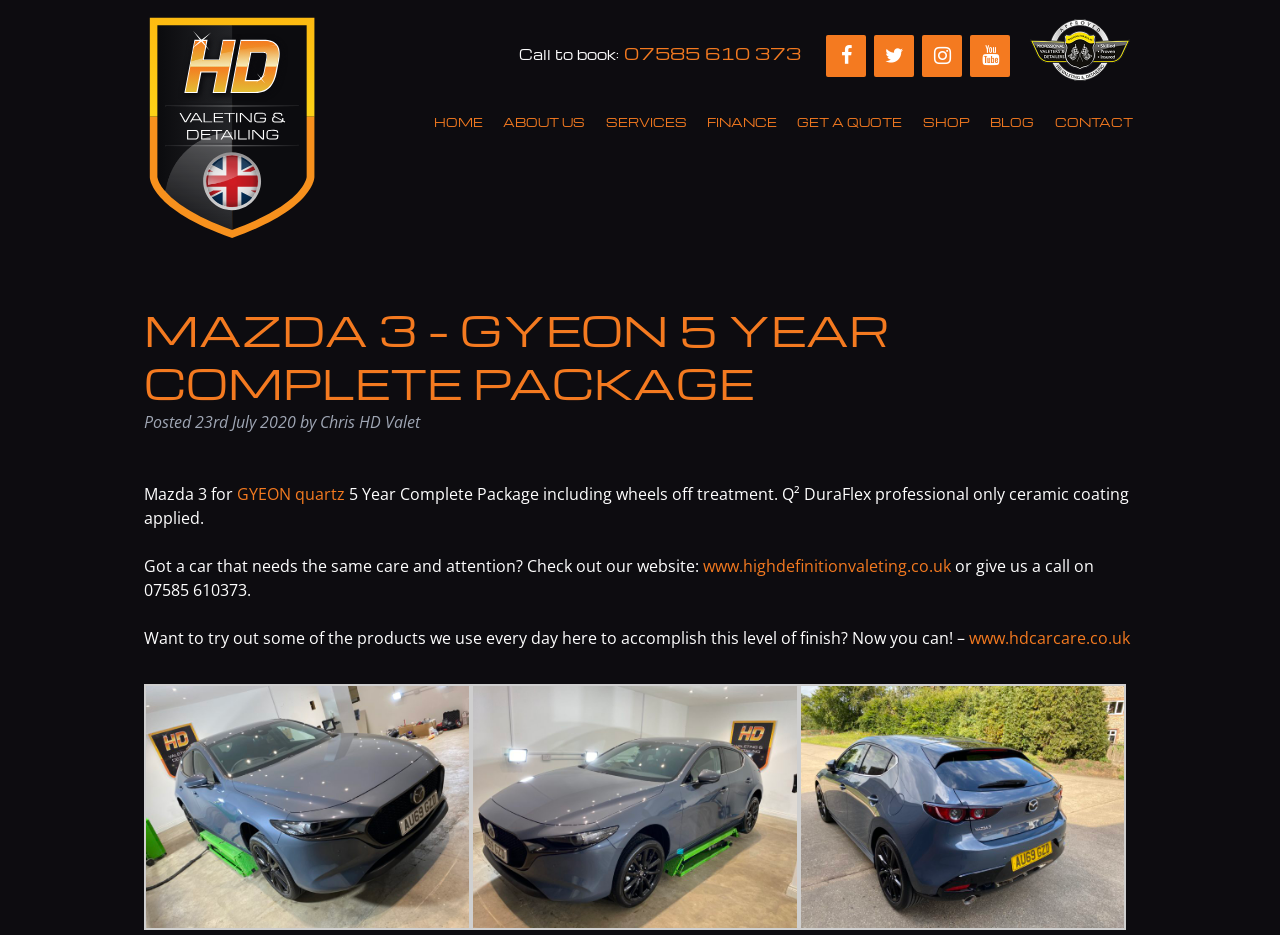How many social media links are there?
Please provide a full and detailed response to the question.

I counted the social media links by looking at the top-right corner of the webpage, where I saw links to Facebook, Twitter, Instagram, and YouTube.